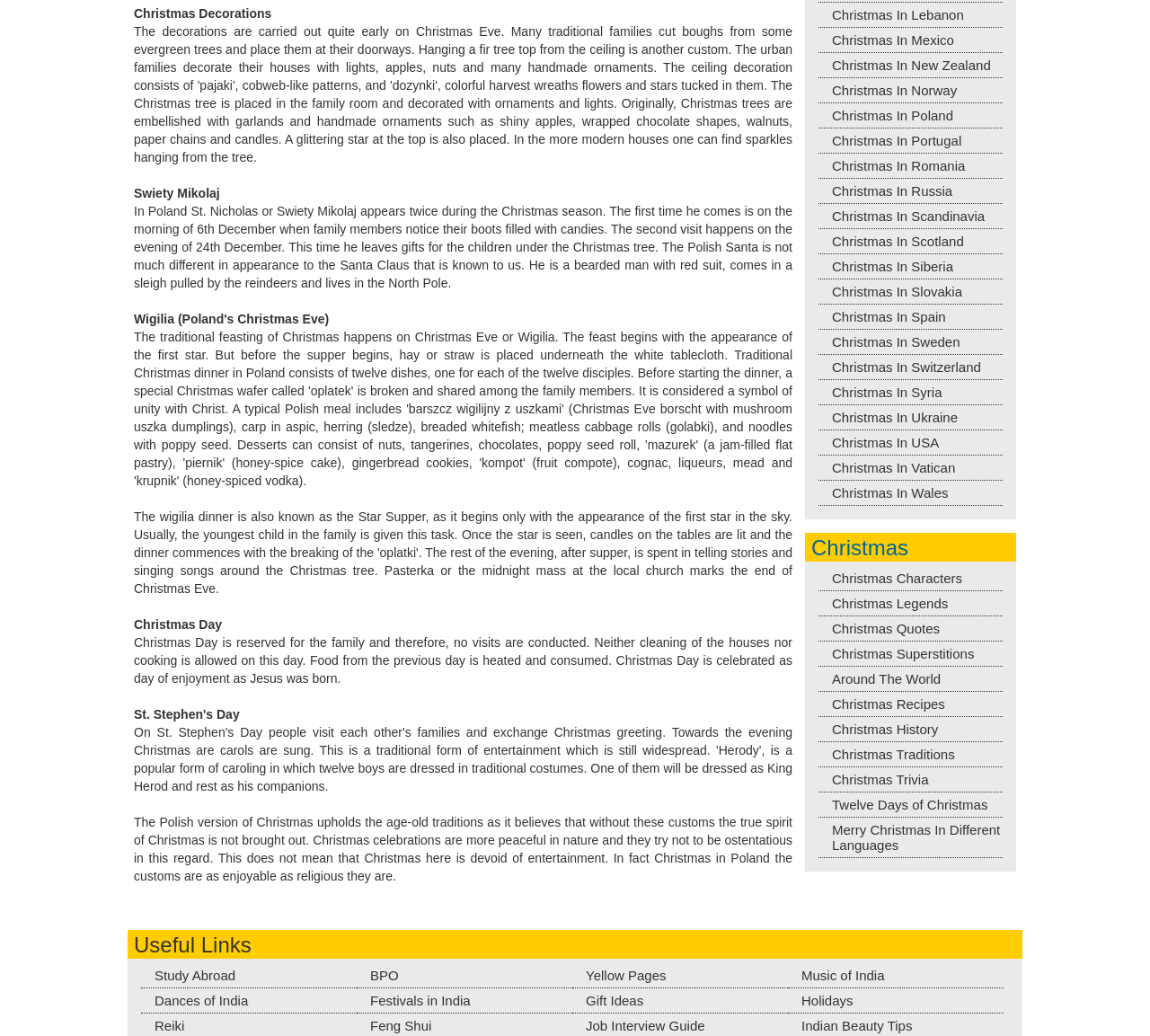Please reply to the following question with a single word or a short phrase:
How many links are there to other Christmas-related pages?

30